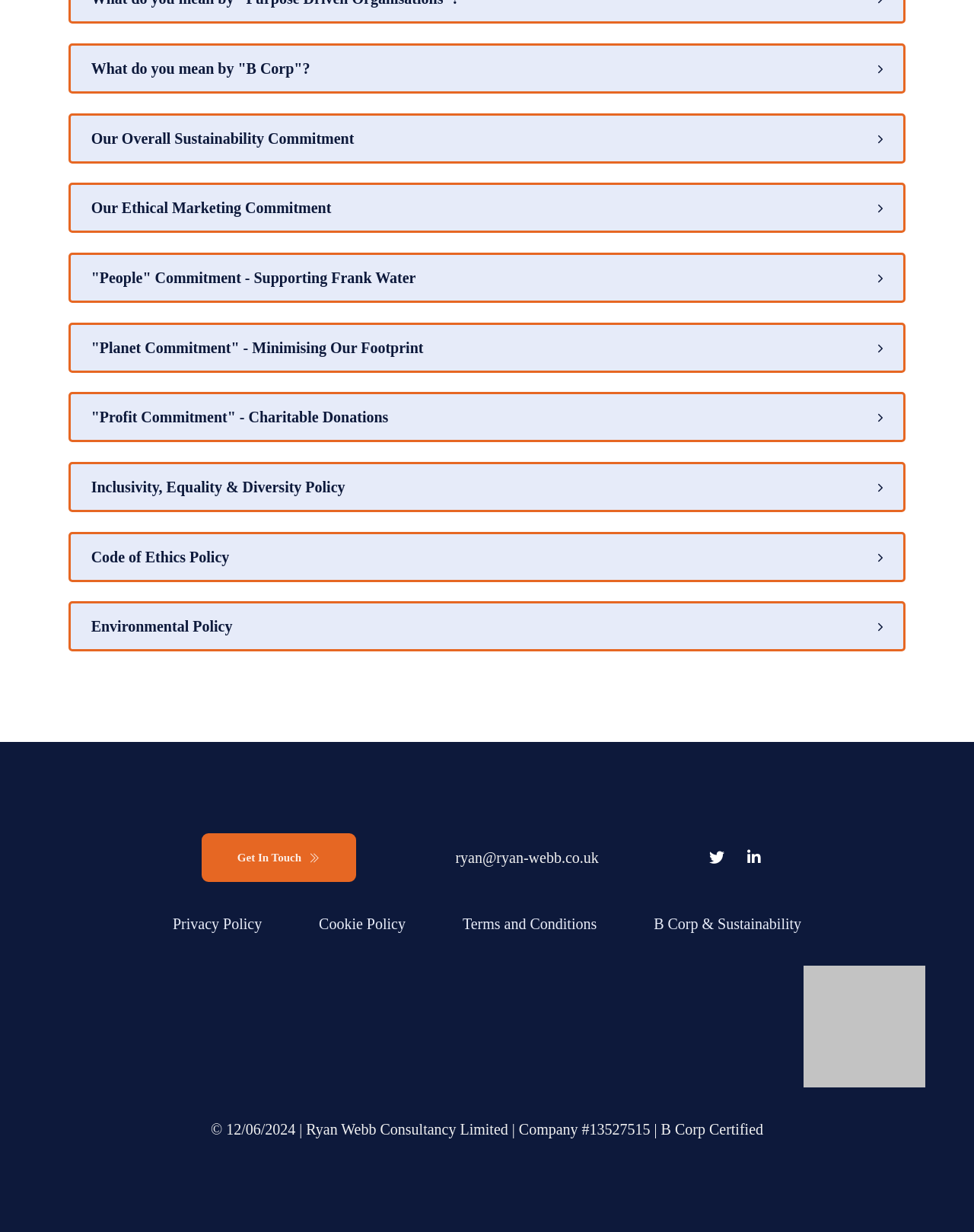Please provide a short answer using a single word or phrase for the question:
What is the company's policy on inclusivity?

Inclusivity, Equality & Diversity Policy